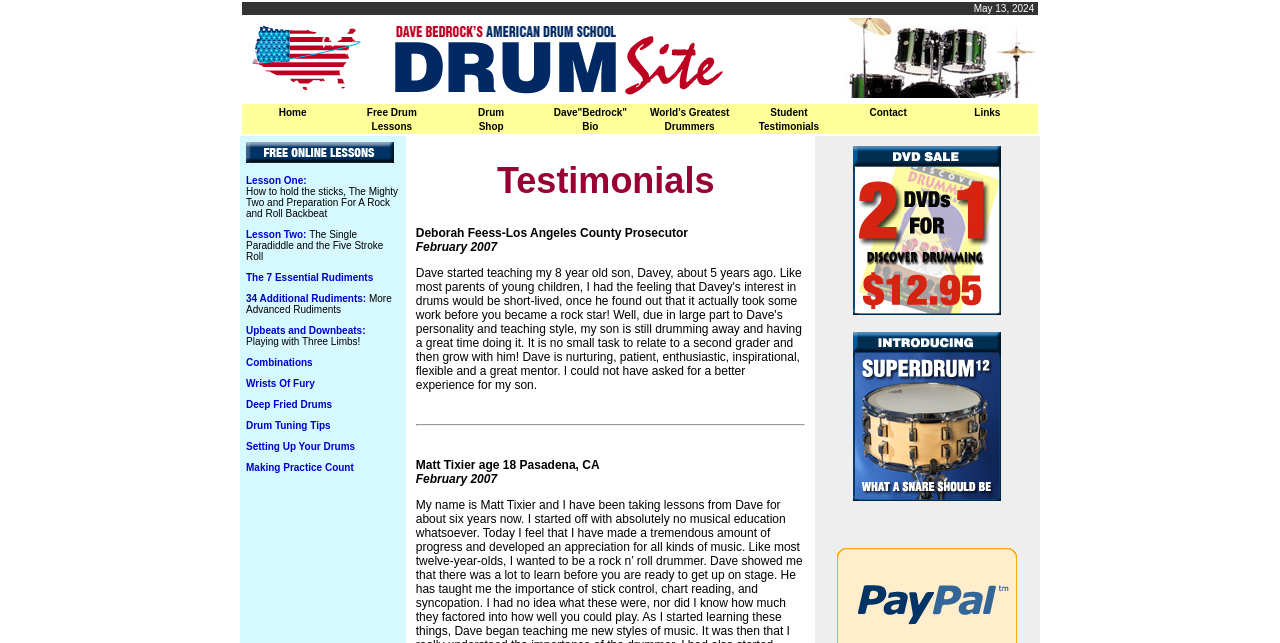Give a one-word or short-phrase answer to the following question: 
What is the text of the first link in the third row?

Home